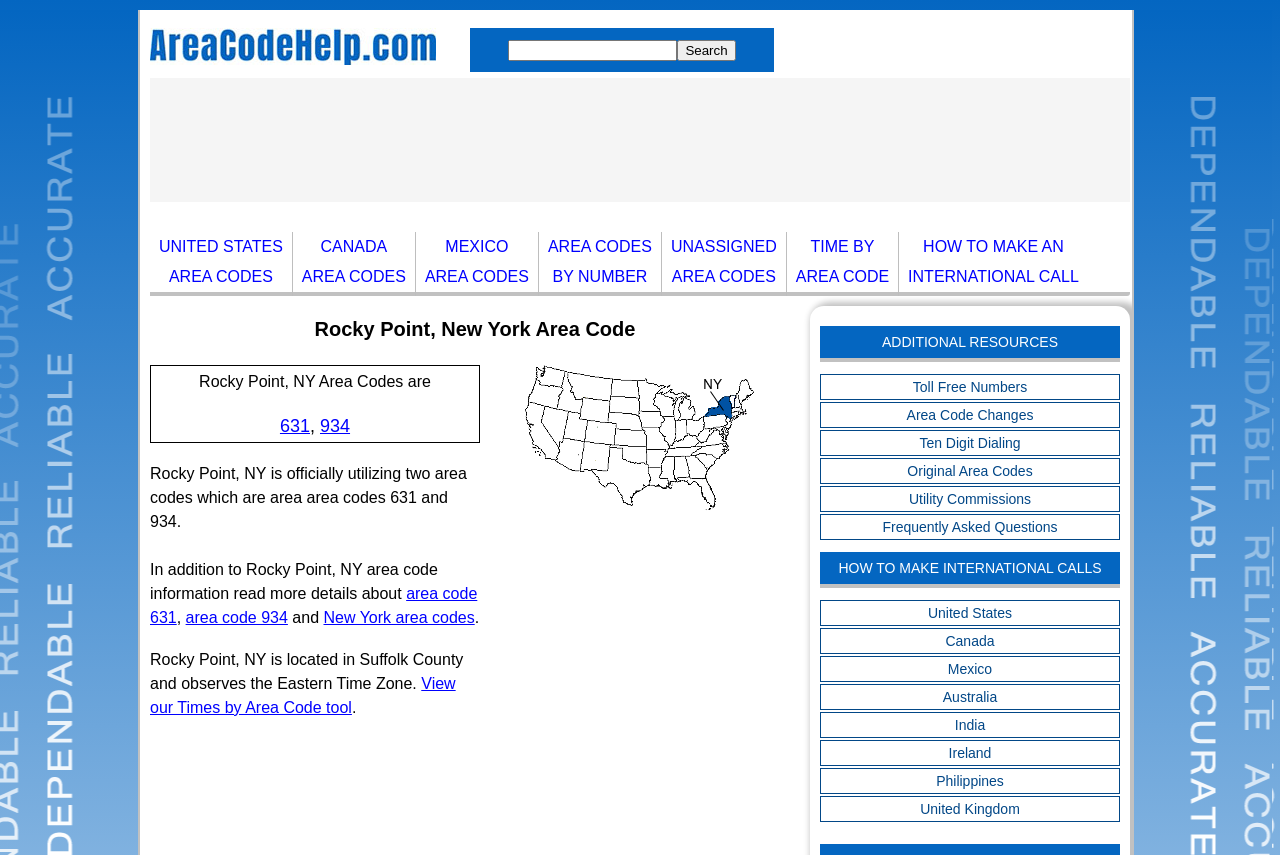How many links are provided for making international calls?
Look at the image and provide a detailed response to the question.

The webpage provides links to make international calls to 7 countries: United States, Canada, Mexico, Australia, India, Ireland, and Philippines.